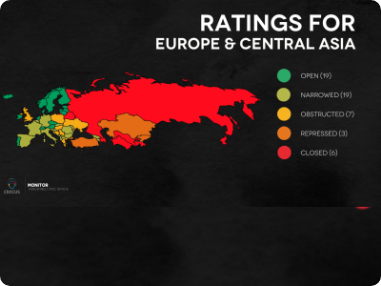Explain the image in a detailed and descriptive way.

The image titled "Ratings for Europe & Central Asia" depicts a vibrant and informative map highlighting the status of civil society across the region. Various countries are color-coded to represent their ratings: 

- **Green** indicates countries rated as "Open," reflecting a supportive environment for civil society activities.
- **Yellow** signifies "Narrowed," where some restrictions are present.
- **Orange** depicts "Obstructed," showing significant barriers and challenges.
- **Red** represents countries that are "Repressed," indicating severe limitations on civil society.
- Lastly, **Gray** marks areas that are "Closed," where civil society is virtually non-existent.

The map provides insights into the current landscape of civil freedoms and highlights the struggles faced by civil society organizations in Europe and Central Asia.